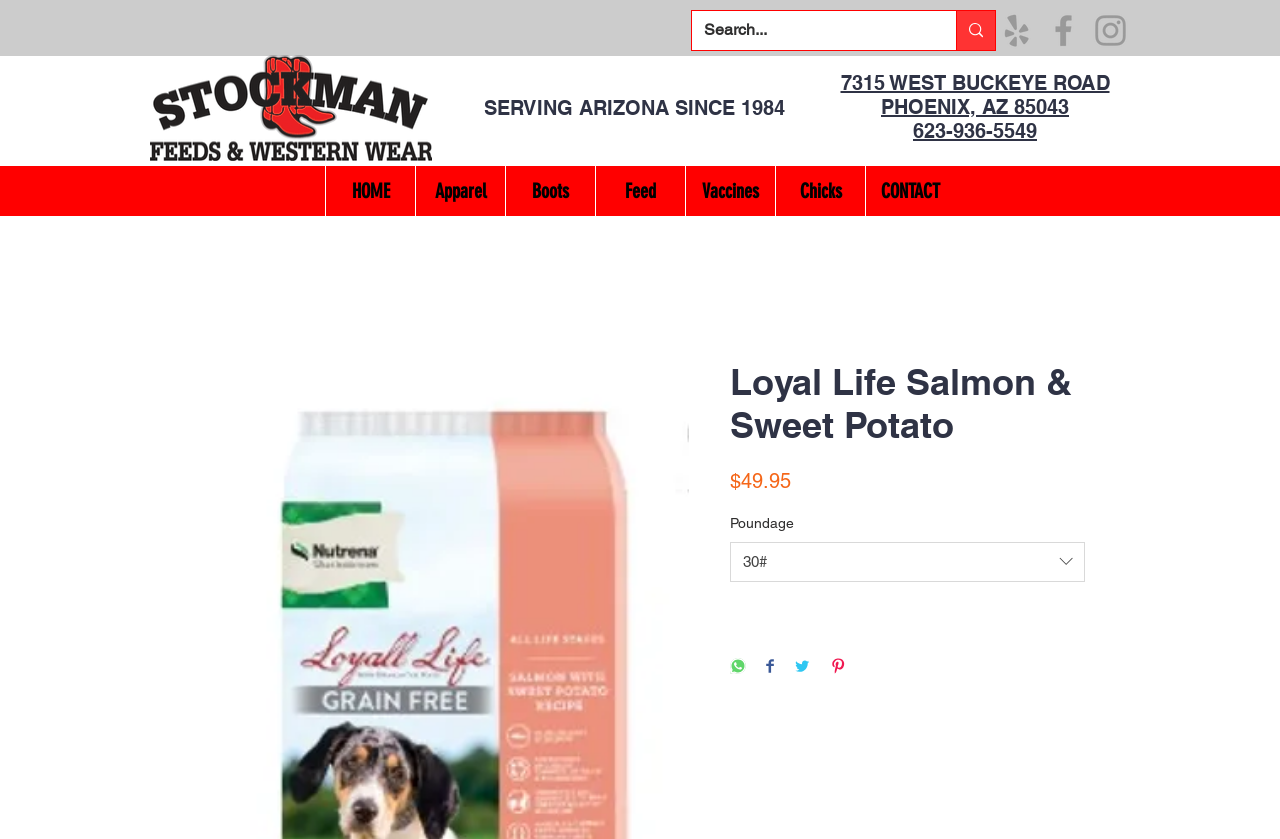Please find the bounding box coordinates of the element that you should click to achieve the following instruction: "Go to HOME page". The coordinates should be presented as four float numbers between 0 and 1: [left, top, right, bottom].

[0.254, 0.198, 0.324, 0.257]